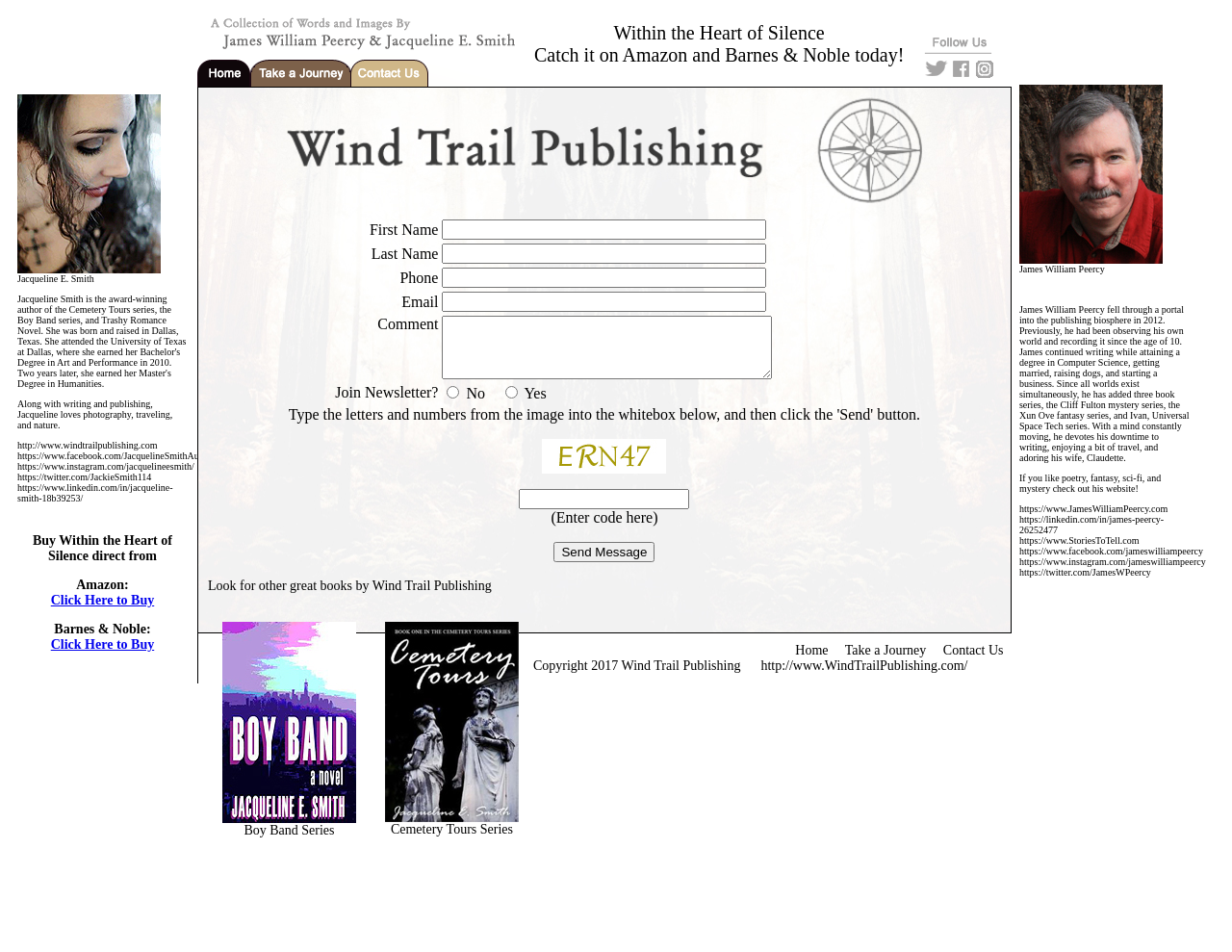Utilize the information from the image to answer the question in detail:
How many images are on the webpage?

There are 7 images on the webpage, including the author's photo, book covers, and social media icons.